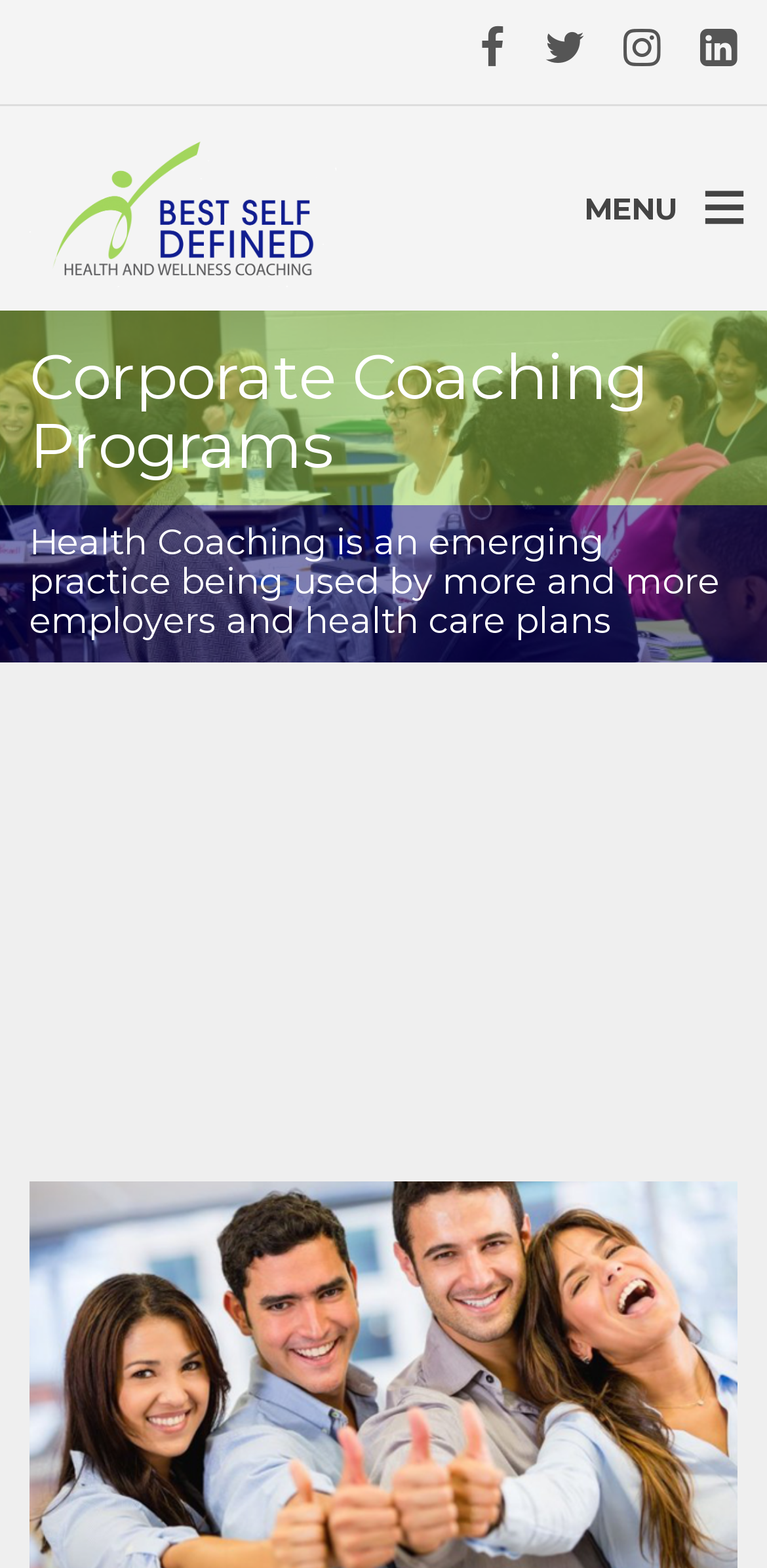What is the topic of the paragraph?
Based on the image content, provide your answer in one word or a short phrase.

Health Coaching